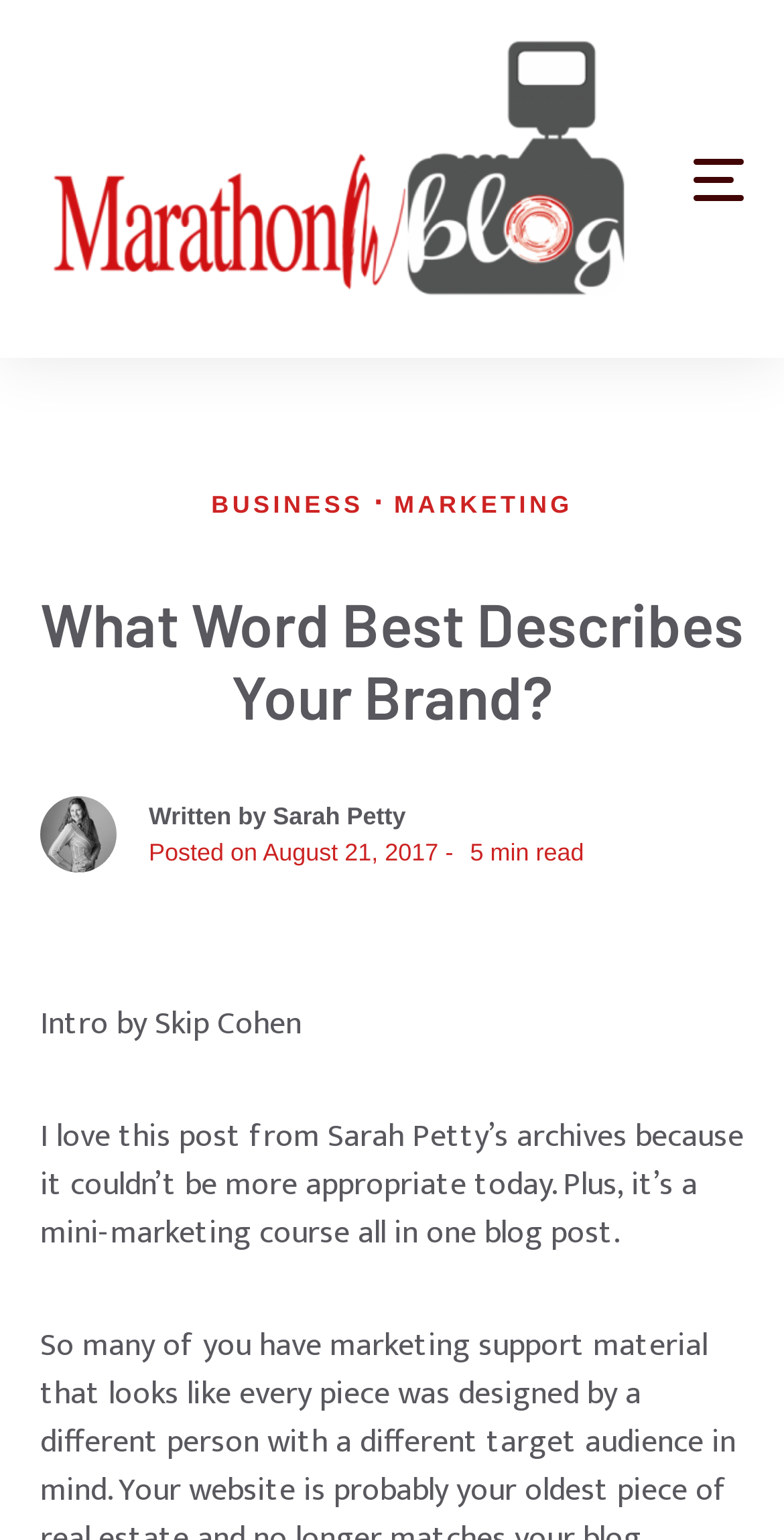What is the category of the blog post?
Using the visual information from the image, give a one-word or short-phrase answer.

MARKETING